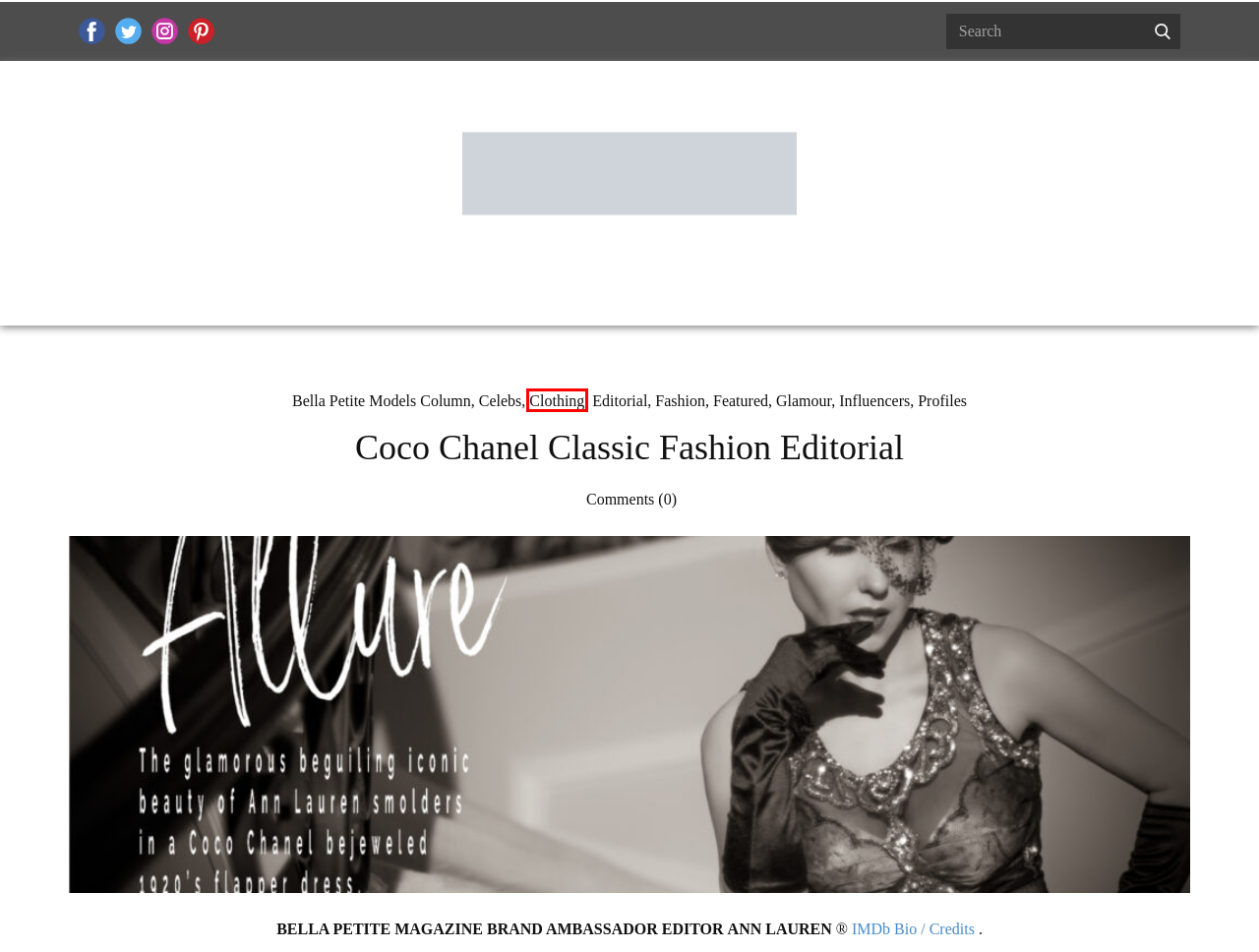A screenshot of a webpage is given, featuring a red bounding box around a UI element. Please choose the webpage description that best aligns with the new webpage after clicking the element in the bounding box. These are the descriptions:
A. Featured - Bella Petite Ann Lauren® Live Streaming
B. Editorial - Bella Petite Ann Lauren® Live Streaming
C. Bella Petite Models Column - Bella Petite Ann Lauren® Live Streaming
D. Clothing - Bella Petite Ann Lauren® Live Streaming
E. Ann Lauren Beauty Brand Influencer Brand Ambassador Expert Media
F. Fashion - Bella Petite Ann Lauren® Live Streaming
G. Influencers - Bella Petite Ann Lauren® Live Streaming
H. Bella Petite Magazine Influencer Ann Lauren Streaming Media

D